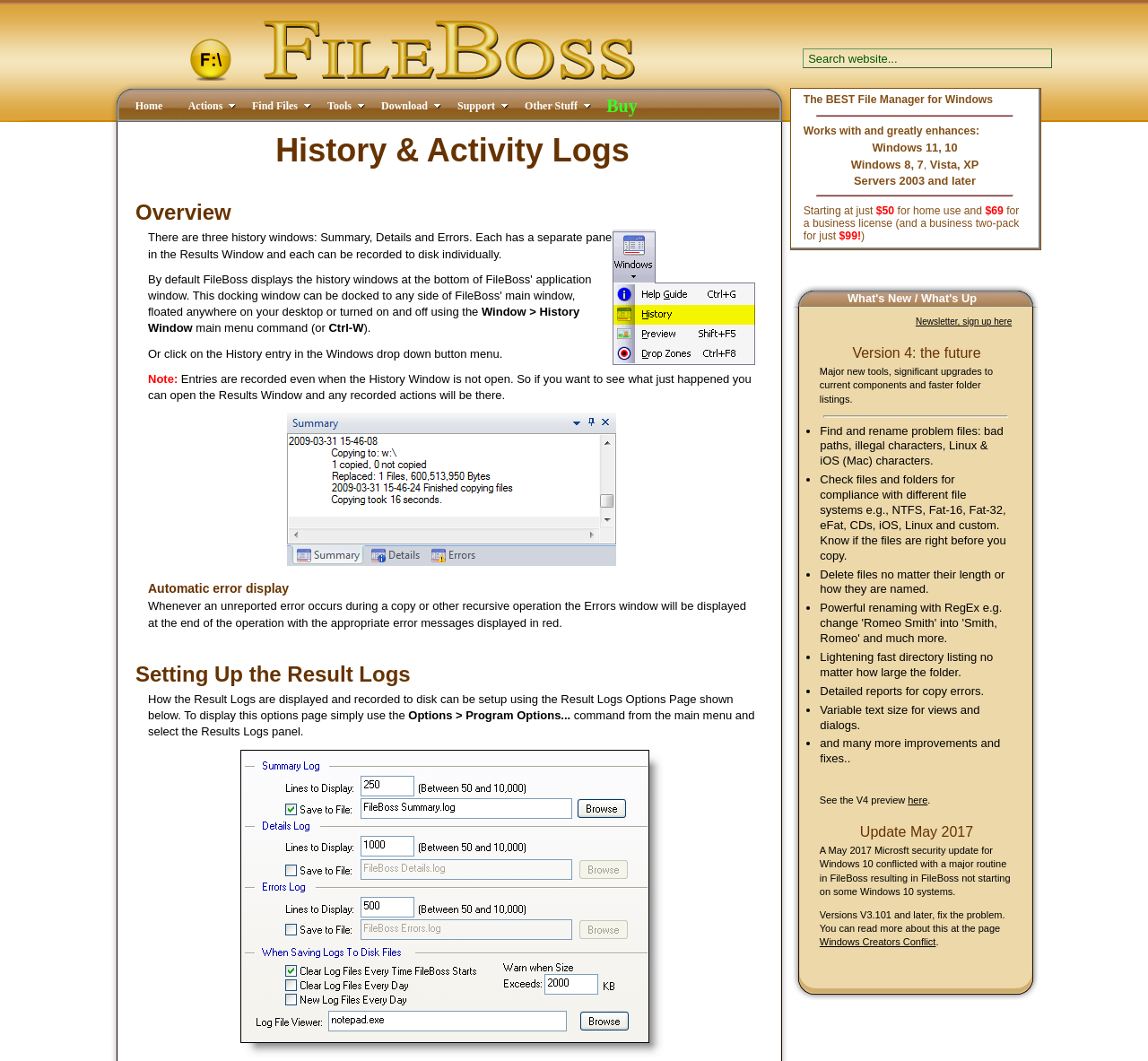What are the tools provided by FileBoss?
Analyze the screenshot and provide a detailed answer to the question.

The tools provided by FileBoss can be found in the layout table with the description 'Learn more about FileBoss' wide range of tools to manage your systems files and folders. Including: Renaming Copying / Moving / Duplicating / Backing up / Synching ...and so much more'.